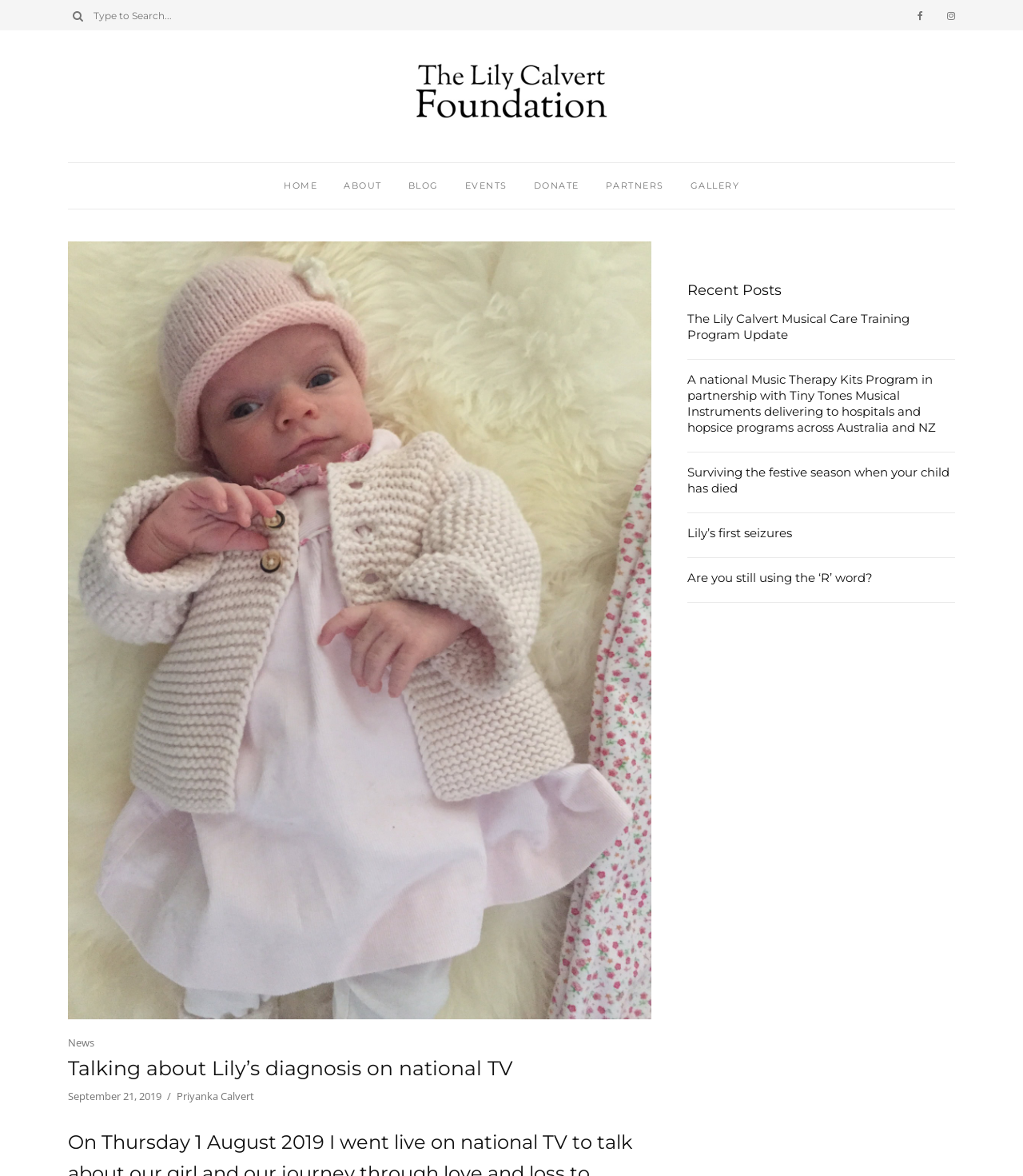Please predict the bounding box coordinates of the element's region where a click is necessary to complete the following instruction: "Read the blog post". The coordinates should be represented by four float numbers between 0 and 1, i.e., [left, top, right, bottom].

[0.672, 0.264, 0.934, 0.291]